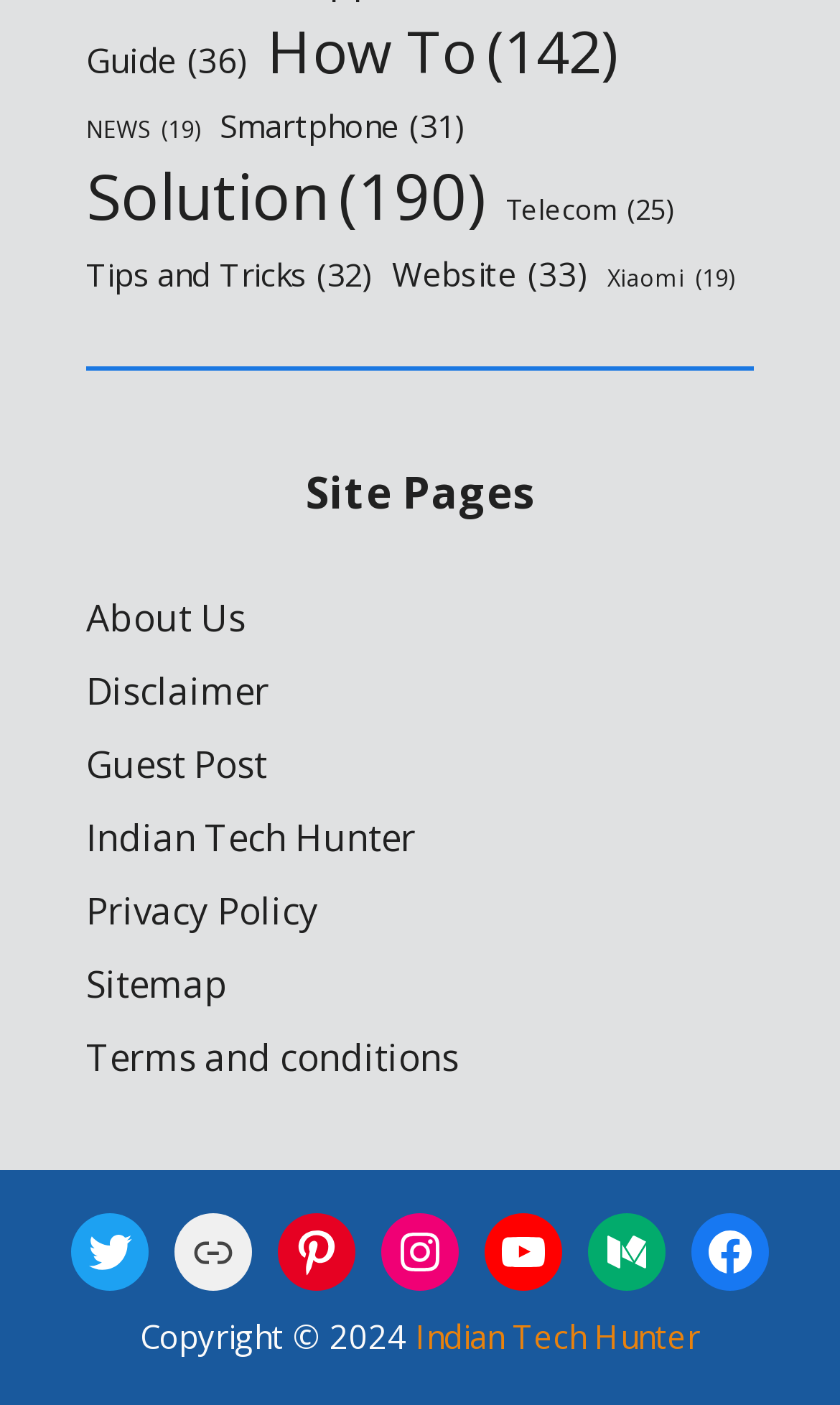Please predict the bounding box coordinates of the element's region where a click is necessary to complete the following instruction: "Follow on Twitter". The coordinates should be represented by four float numbers between 0 and 1, i.e., [left, top, right, bottom].

[0.085, 0.864, 0.177, 0.919]